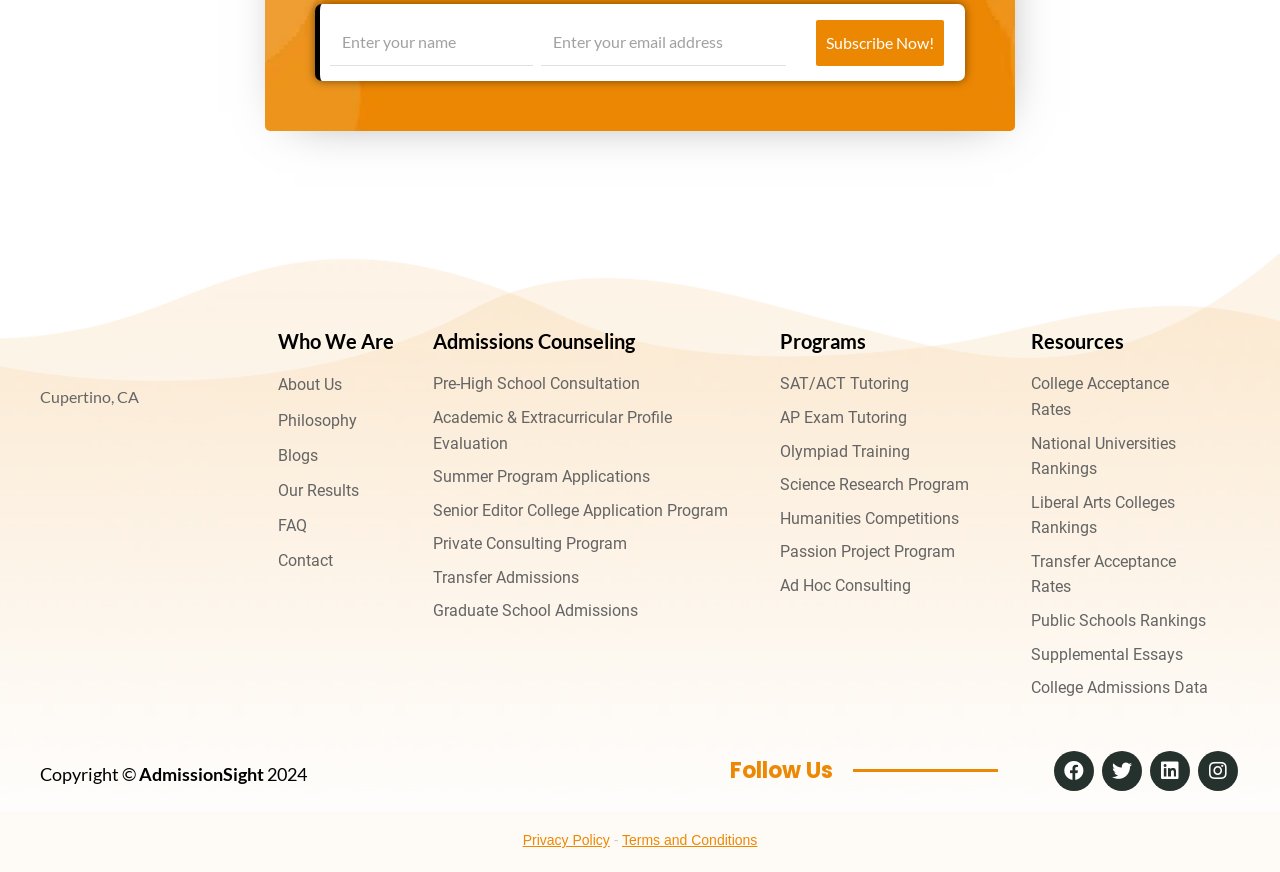Using the elements shown in the image, answer the question comprehensively: What is the purpose of the 'Subscribe Now!' button?

I inferred the purpose of the 'Subscribe Now!' button by looking at its location next to the textboxes for entering name and email address, suggesting that it is used to subscribe to a newsletter or service offered by Admissionsight.